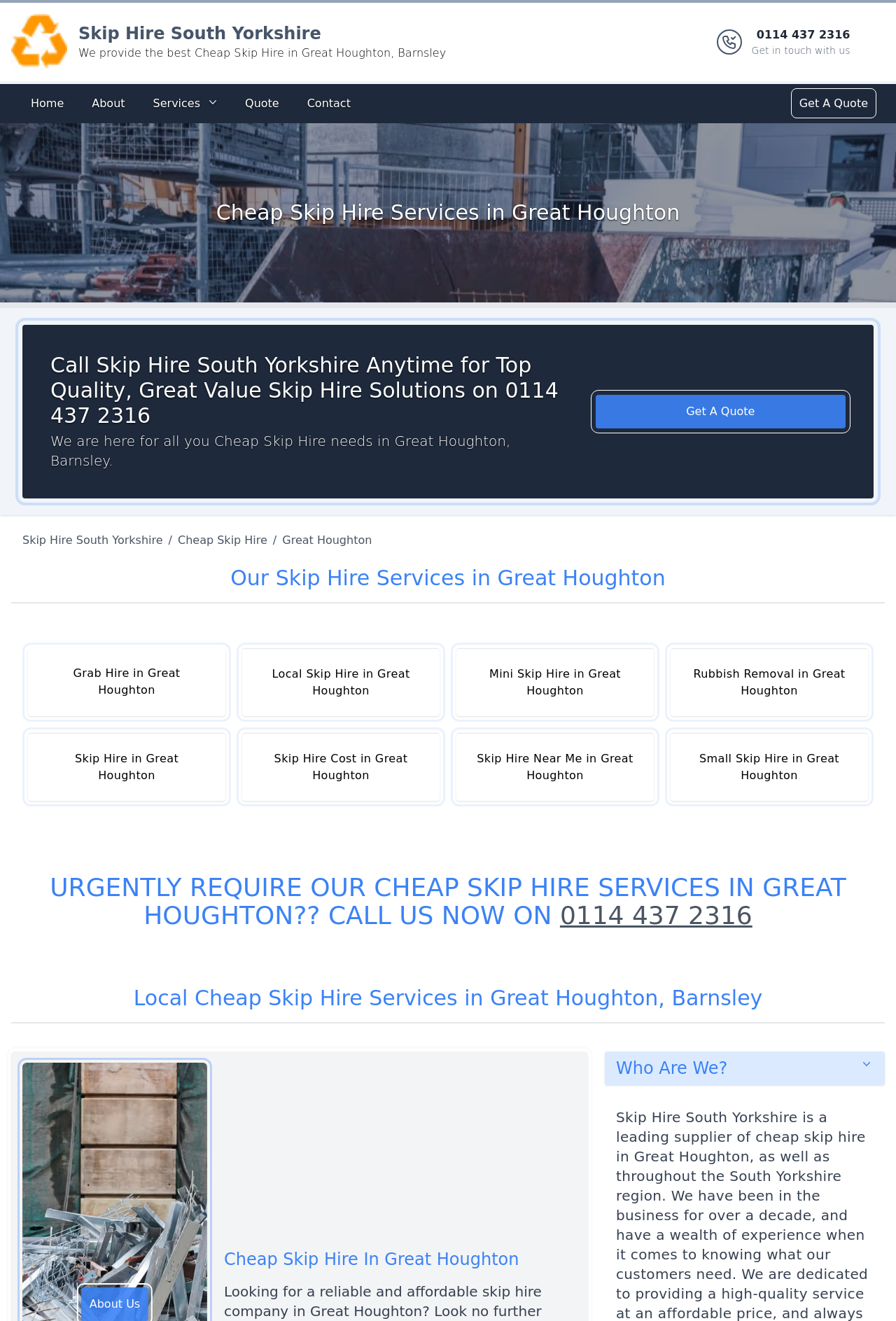From the given element description: "Skip Hire South Yorkshire", find the bounding box for the UI element. Provide the coordinates as four float numbers between 0 and 1, in the order [left, top, right, bottom].

[0.025, 0.403, 0.188, 0.415]